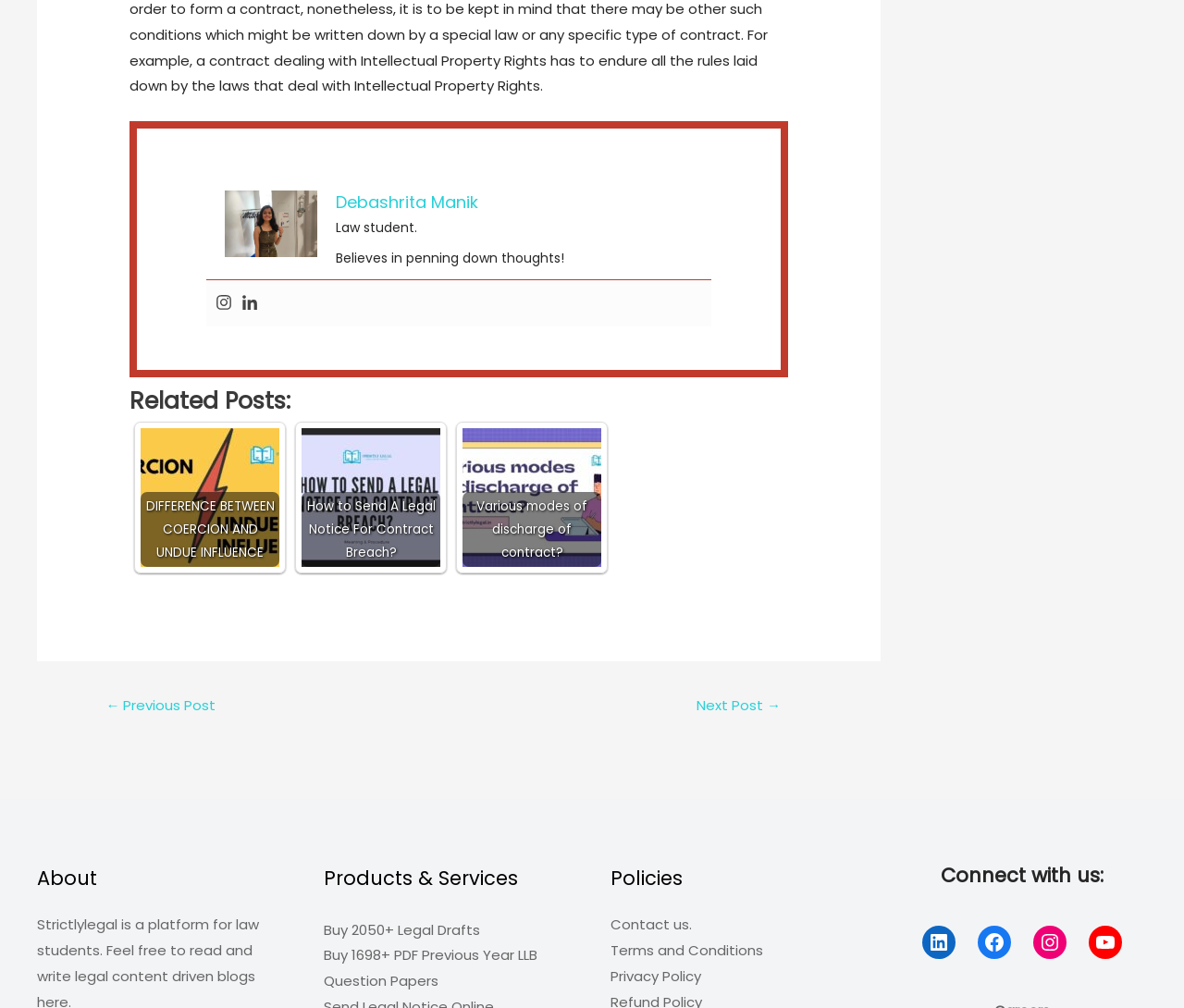Find the bounding box coordinates of the area to click in order to follow the instruction: "Go to the next post".

[0.545, 0.685, 0.703, 0.717]